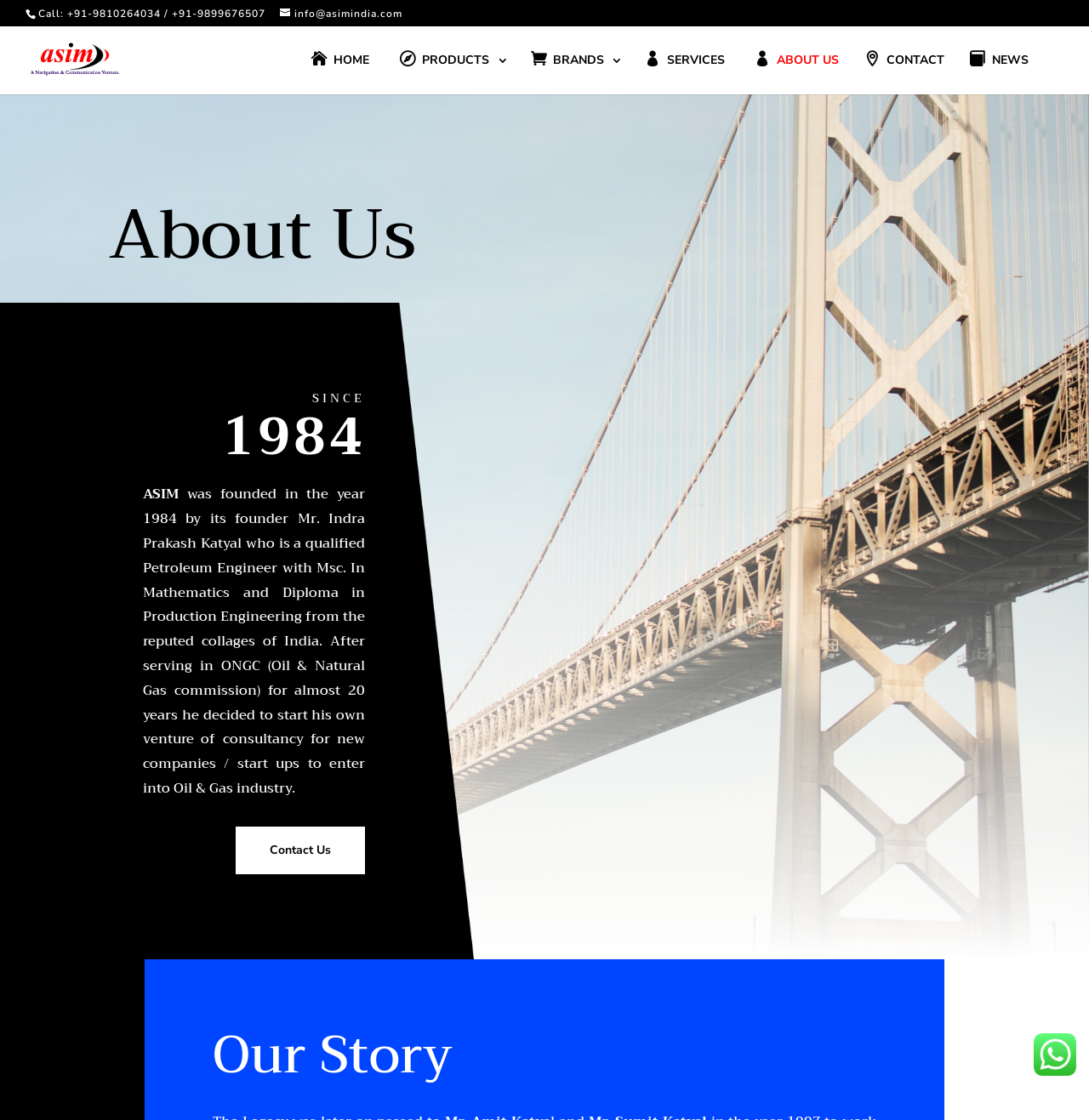Describe all the key features and sections of the webpage thoroughly.

The webpage is about Asim Navigation India Private Limited, an oil and gas industry consultancy firm. At the top, there is a section with contact information, including a phone number and an email address. Below this, there is a logo of the company, which is an image, accompanied by a link to the company's homepage.

To the right of the logo, there is a navigation menu with links to different sections of the website, including HOME, PRODUCTS, BRANDS, SERVICES, ABOUT US, CONTACT, and NEWS. These links are arranged horizontally and are evenly spaced.

The main content of the page is divided into two sections. The first section has a heading "About Us" and a subheading "SINCE 1984". Below this, there is a brief description of the company's history, including its founding year and the background of its founder, Mr. Indra Prakash Katyal. This text is accompanied by a link to the "Contact Us" page.

The second section has a heading "Our Story" and is located at the bottom of the page. There is also a small image at the bottom right corner of the page, but its content is not specified.

Overall, the webpage has a simple and organized layout, with clear headings and concise text that provides an overview of the company's history and services.